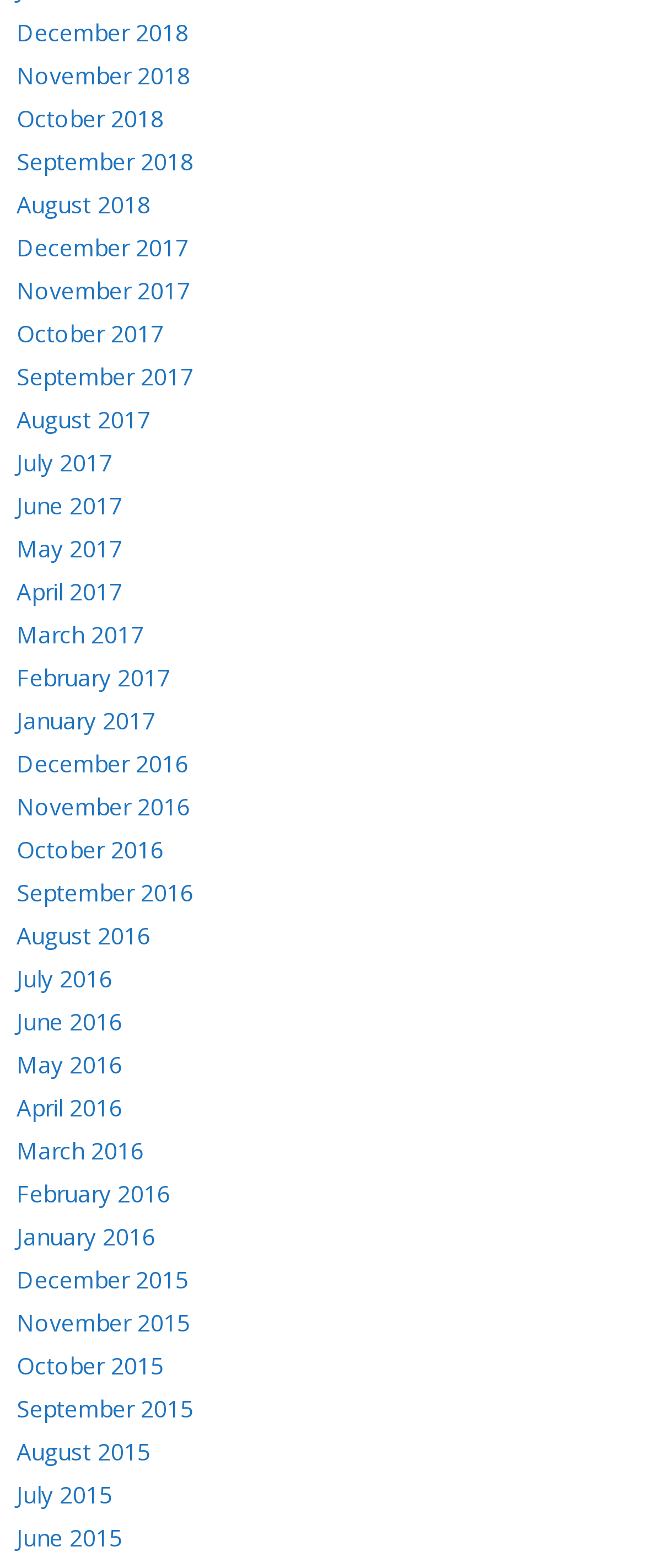Determine the bounding box coordinates of the region that needs to be clicked to achieve the task: "Browse November 2017 posts".

[0.026, 0.175, 0.295, 0.195]